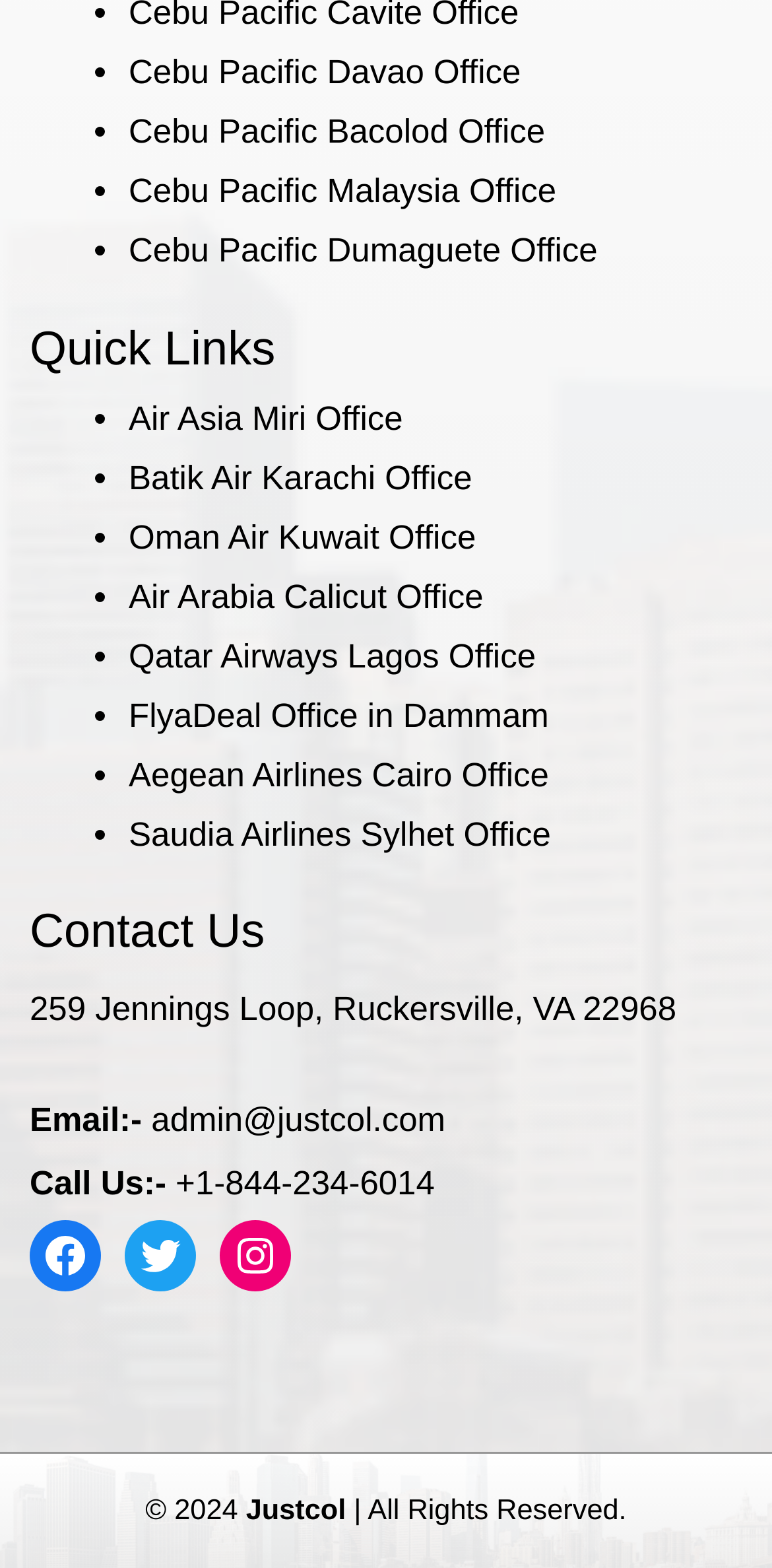Identify the bounding box coordinates of the clickable section necessary to follow the following instruction: "Email admin@justcol.com". The coordinates should be presented as four float numbers from 0 to 1, i.e., [left, top, right, bottom].

[0.196, 0.702, 0.577, 0.726]